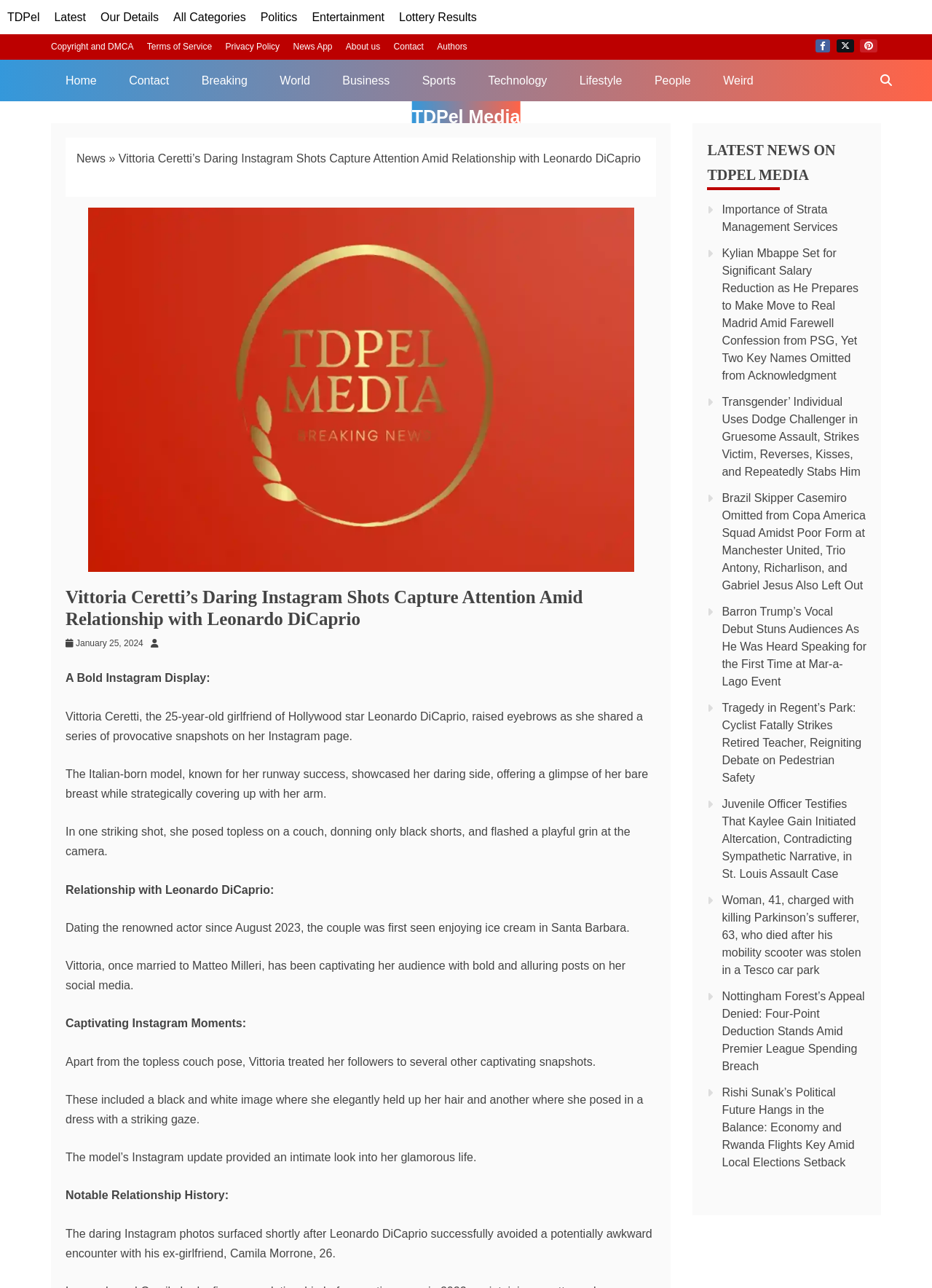Describe all significant elements and features of the webpage.

This webpage is about Vittoria Ceretti's daring Instagram shots, which capture attention amid her relationship with Leonardo DiCaprio. At the top, there are several links to different categories, including "TDPel", "Latest", "Our Details", "All Categories", and social media icons. Below these links, there are more links to various news categories, such as "Politics", "Entertainment", and "Sports".

The main content of the webpage is an article about Vittoria Ceretti's Instagram posts, which showcase her bold and alluring side. The article includes several paragraphs of text, accompanied by an image of Vittoria Ceretti. The text describes her Instagram posts, including a topless photo on a couch, and mentions her relationship with Leonardo DiCaprio.

To the right of the main content, there is a section with a heading "LATEST NEWS ON TDPEL MEDIA", which lists several news articles with links. These articles have titles such as "Importance of Strata Management Services", "Kylian Mbappe Set for Significant Salary Reduction", and "Tragedy in Regent’s Park: Cyclist Fatally Strikes Retired Teacher".

At the bottom of the webpage, there are more links to various pages, including "Copyright and DMCA", "Terms of Service", and "Privacy Policy". There are also links to social media platforms, such as Facebook, Twitter, and Pinterest.